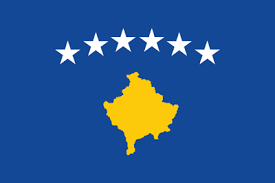Provide a short answer to the following question with just one word or phrase: What shape is the silhouette of Kosovo?

Yellow